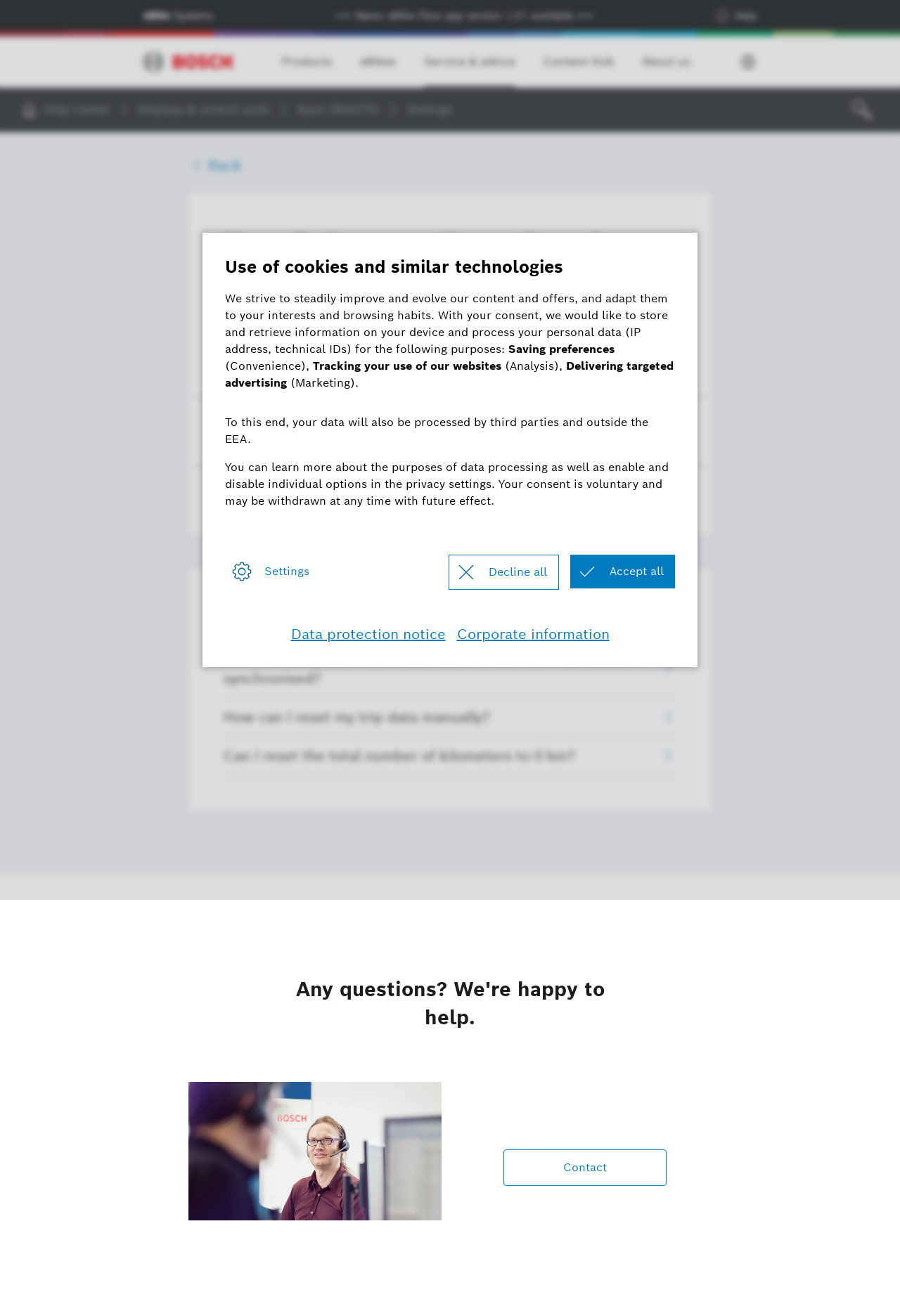Identify the bounding box coordinates for the region of the element that should be clicked to carry out the instruction: "Explore the 'Popular Tags' section". The bounding box coordinates should be four float numbers between 0 and 1, i.e., [left, top, right, bottom].

None